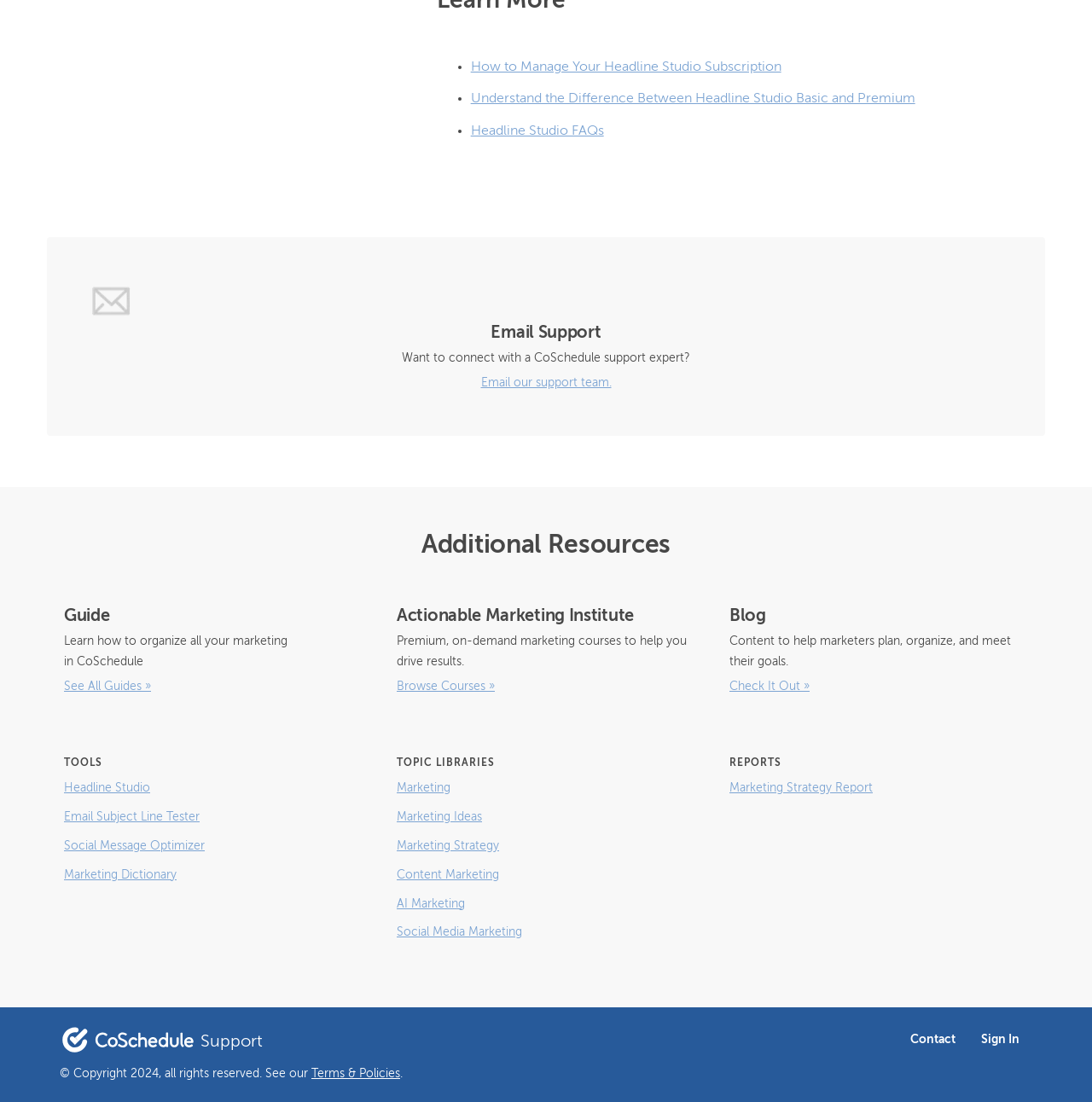Find the bounding box coordinates of the element I should click to carry out the following instruction: "Browse Marketing Courses".

[0.348, 0.534, 0.652, 0.648]